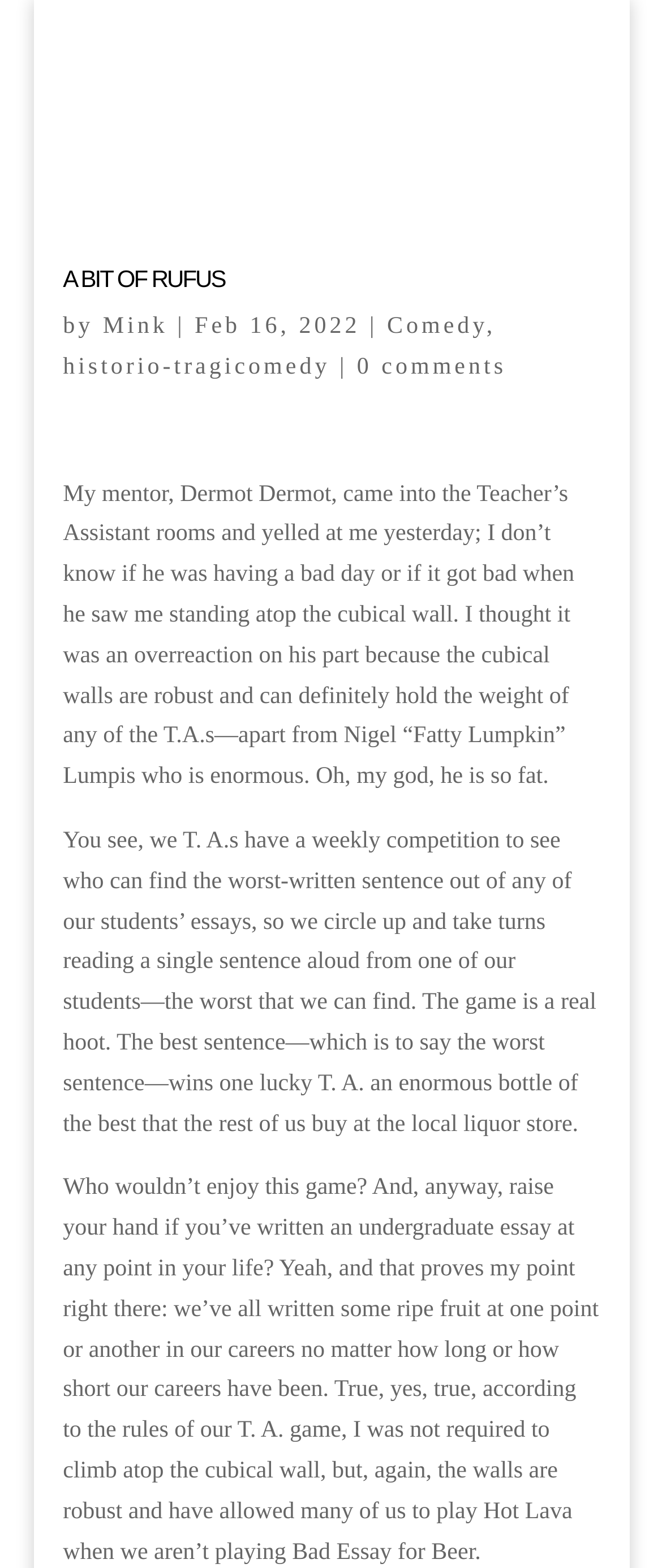Identify the bounding box for the UI element described as: "Mink". Ensure the coordinates are four float numbers between 0 and 1, formatted as [left, top, right, bottom].

[0.155, 0.2, 0.254, 0.217]